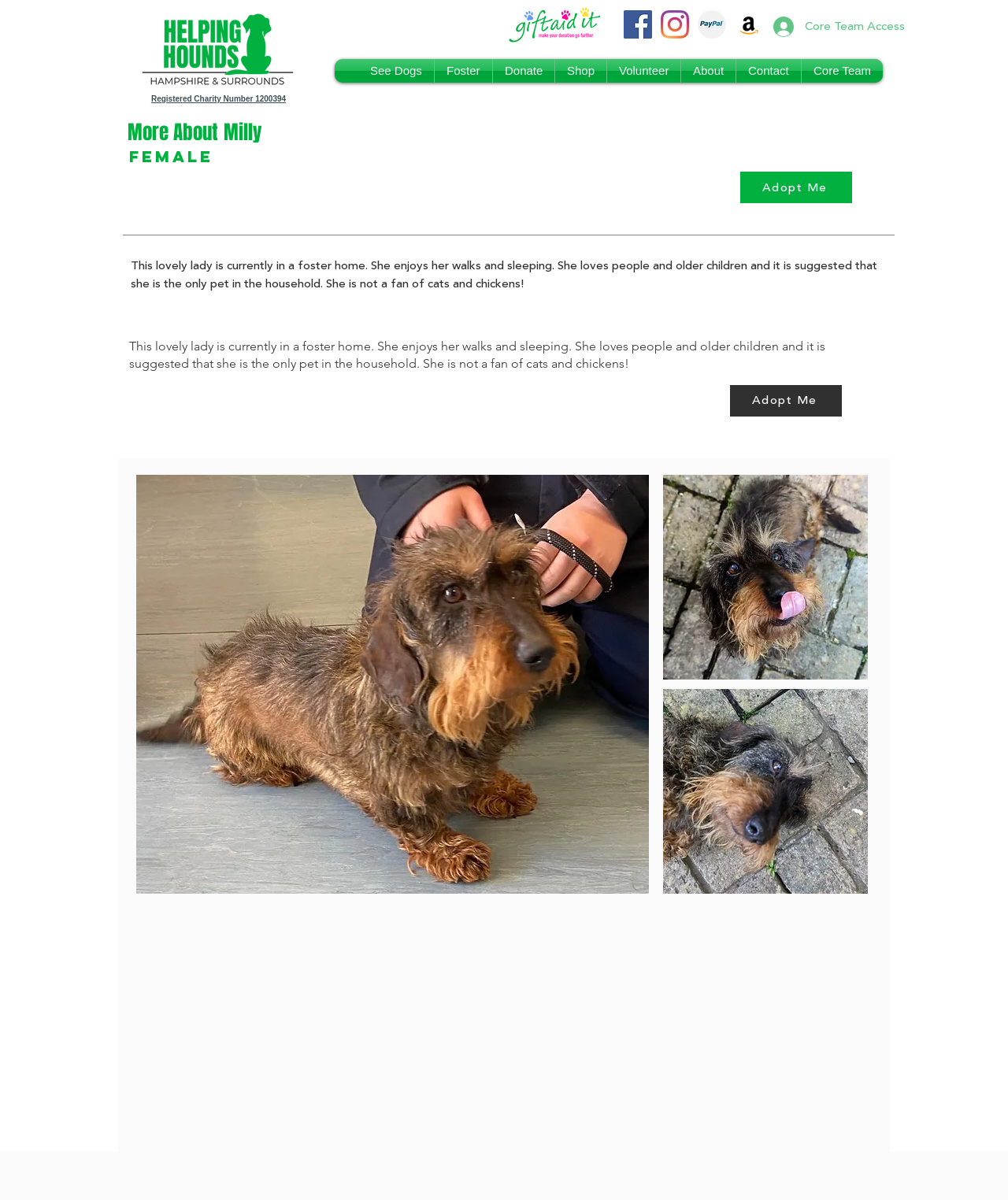Could you highlight the region that needs to be clicked to execute the instruction: "Click the Core Team Access button"?

[0.756, 0.01, 0.877, 0.034]